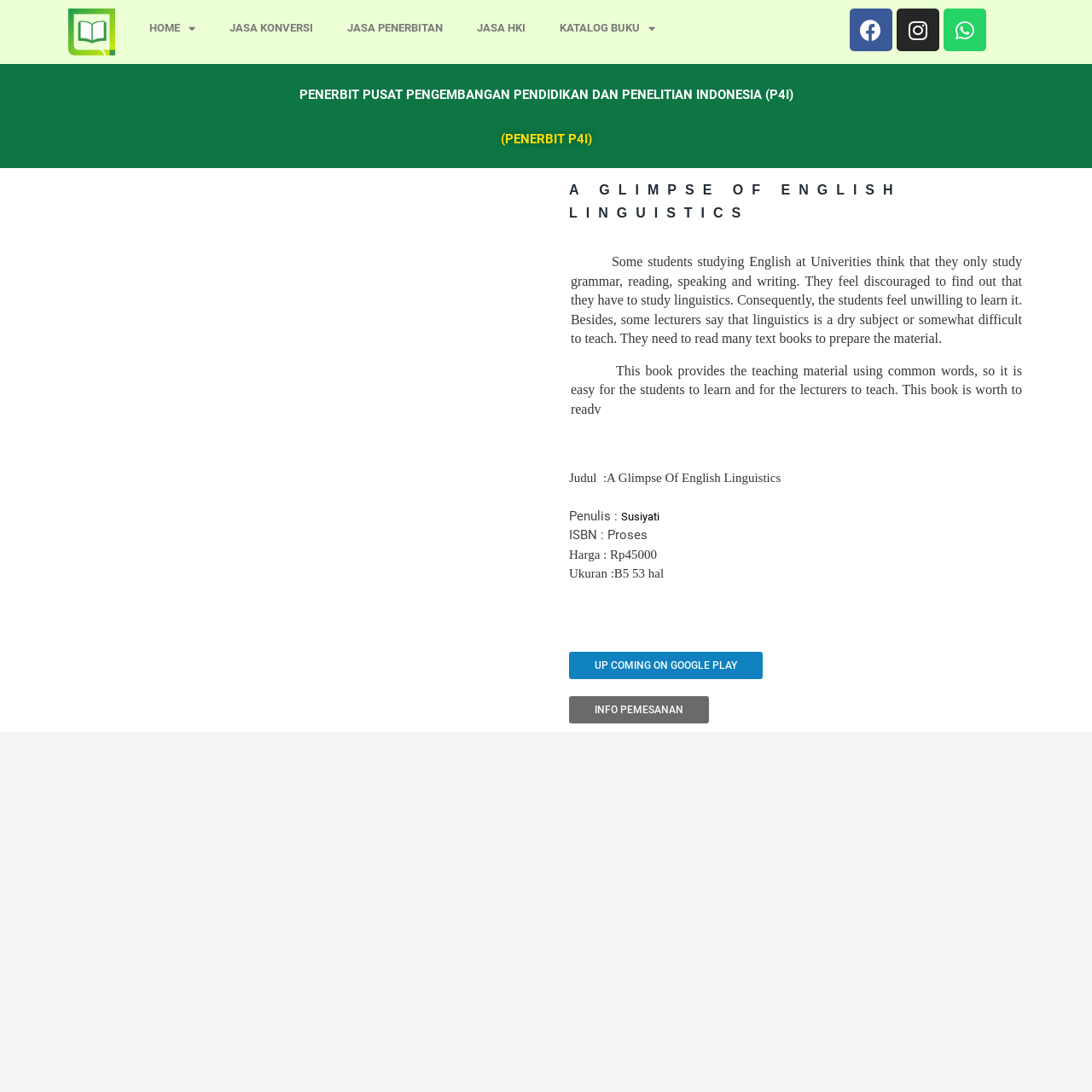Bounding box coordinates are specified in the format (top-left x, top-left y, bottom-right x, bottom-right y). All values are floating point numbers bounded between 0 and 1. Please provide the bounding box coordinate of the region this sentence describes: Up coming on google play

[0.521, 0.597, 0.698, 0.622]